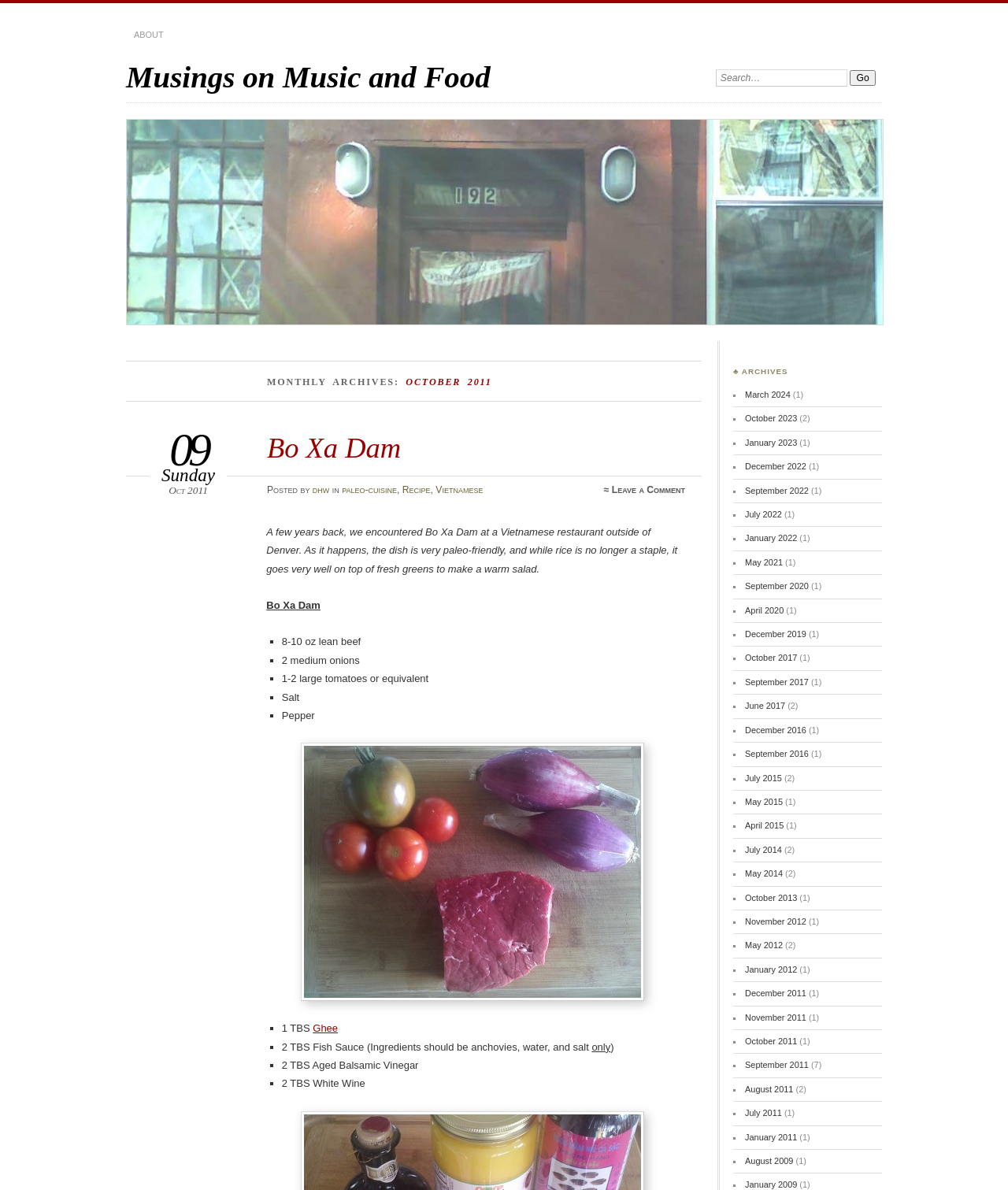Find the bounding box coordinates for the area you need to click to carry out the instruction: "Read Musings on Music and Food". The coordinates should be four float numbers between 0 and 1, indicated as [left, top, right, bottom].

[0.125, 0.05, 0.486, 0.079]